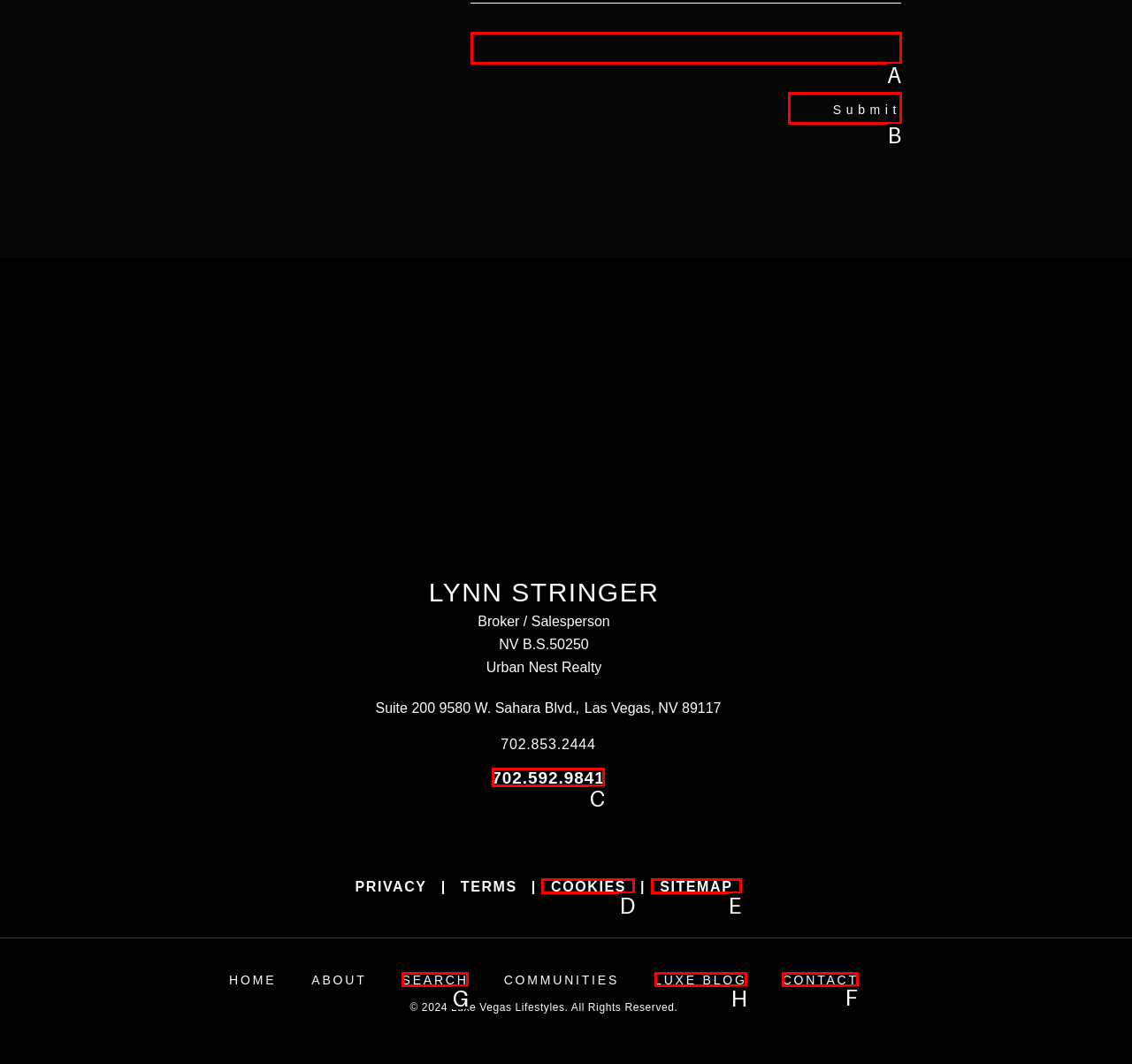Tell me which option I should click to complete the following task: Contact Lynn Stringer
Answer with the option's letter from the given choices directly.

F